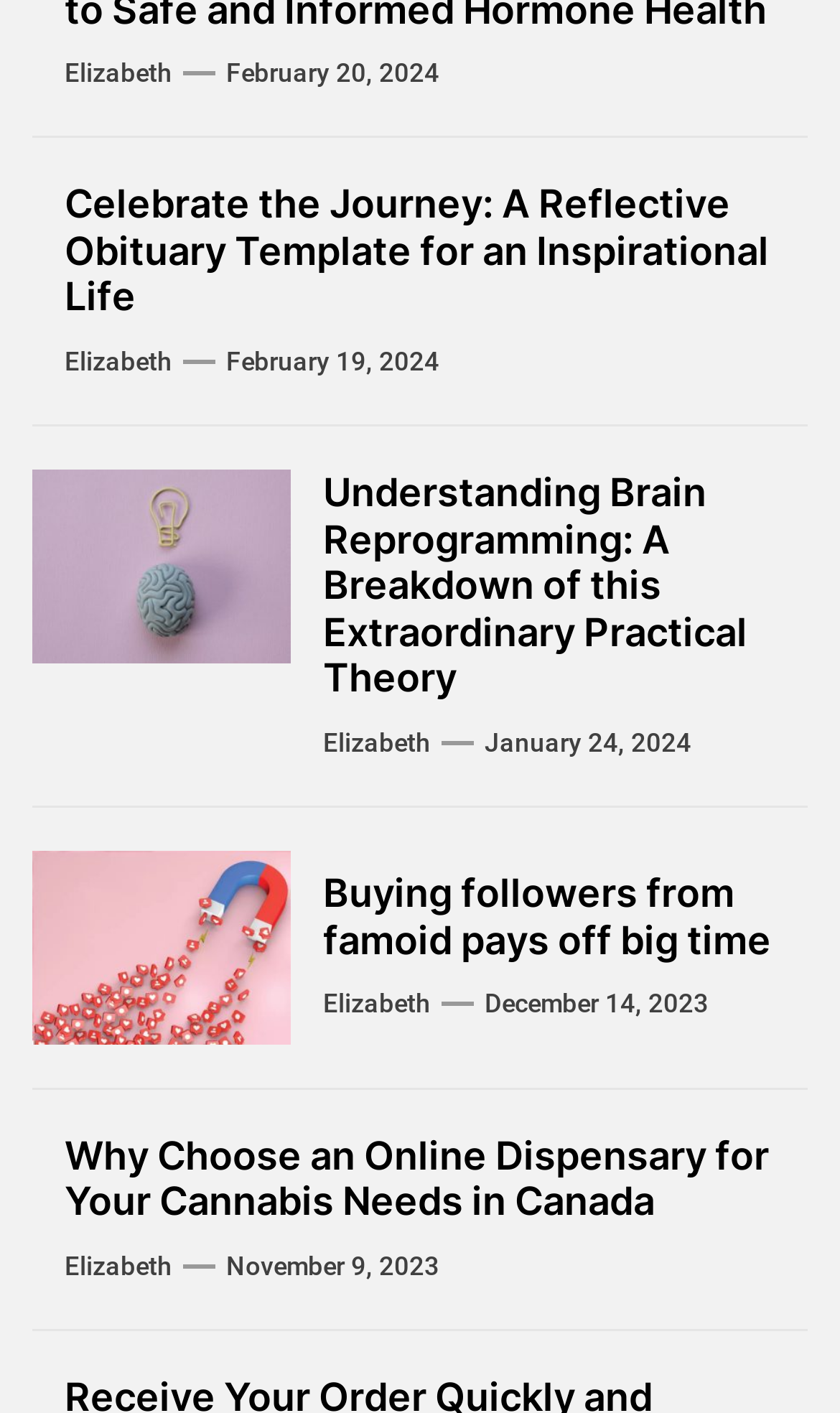Find the bounding box coordinates of the area to click in order to follow the instruction: "explore Understanding Brain Reprogramming".

[0.385, 0.332, 0.923, 0.497]